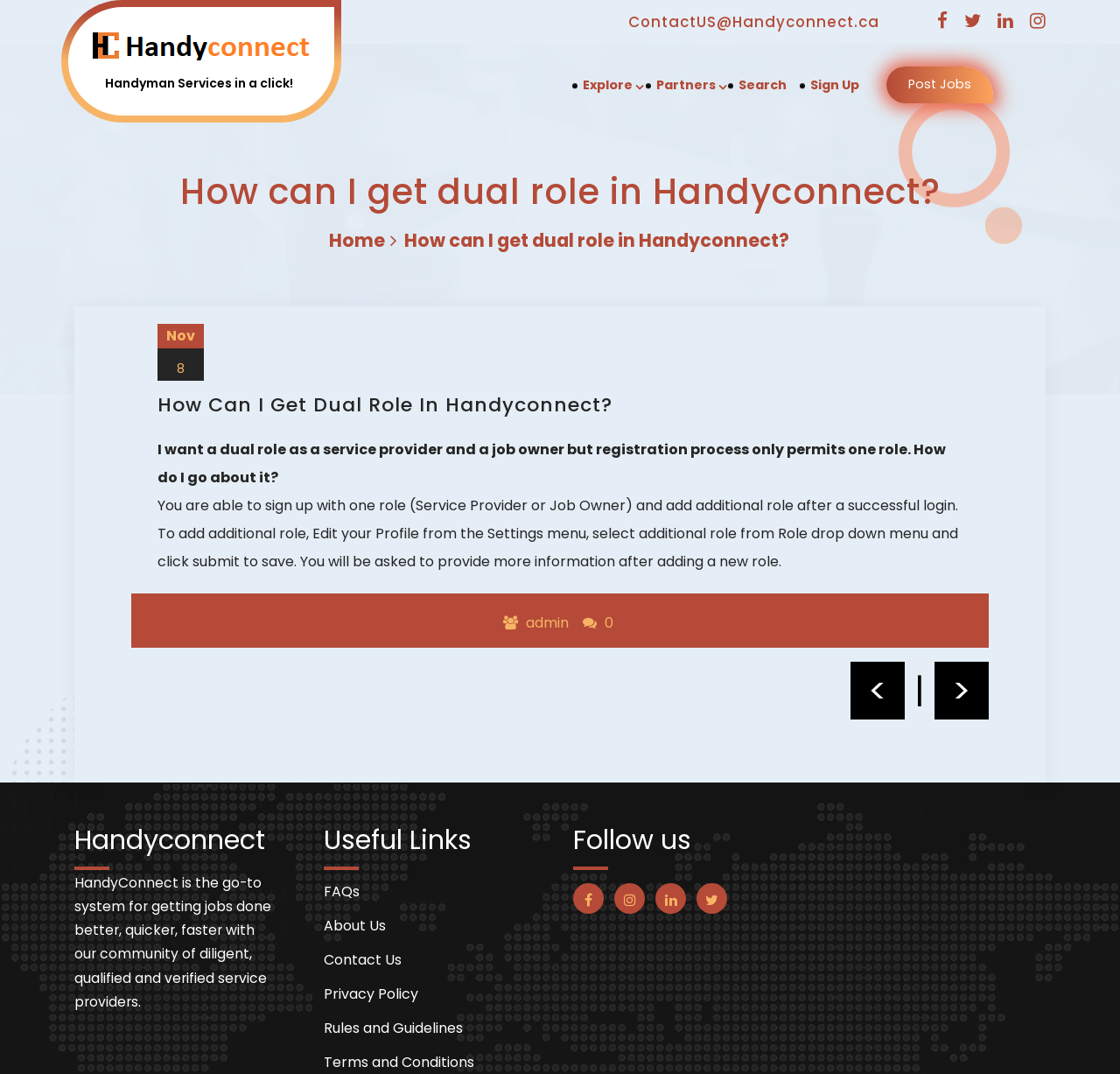Describe in detail what you see on the webpage.

This webpage is about Handyconnect, a platform that connects service providers and job owners. At the top left corner, there is a HandyConeect title logo, which is an image linked to the website's homepage. Next to it, there is a link "Handyman Services in a click!" and a contact email address "ContactUS@Handyconnect.ca". 

On the top right corner, there are several links: "Explore", "Partners", "Search", "Sign Up", and "Post Jobs". Below these links, there is a heading "How can I get dual role in Handyconnect?" which is a question about registering as both a service provider and a job owner on the platform.

The main content of the webpage is divided into two sections. The left section contains a heading "How Can I Get Dual Role In Handyconnect?" followed by a question and its answer. The question is "I want a dual role as a service provider and a job owner but registration process only permits one role. How do I go about it?" and the answer explains that users can sign up with one role and add an additional role after logging in. 

On the right side of the main content, there is an image and a section with links to "Home" and "admin". Below this section, there are links to navigate through pages, including "<" and ">". 

At the bottom of the webpage, there are two complementary sections. The left section contains a heading "Handyconnect" followed by a brief description of the platform and its purpose. It also has links to "FAQs", "About Us", "Contact Us", "Privacy Policy", "Rules and Guidelines", and "Terms and Conditions". The right section has a heading "Follow us" and links to social media platforms, including Facebook, Twitter, LinkedIn, and Instagram.